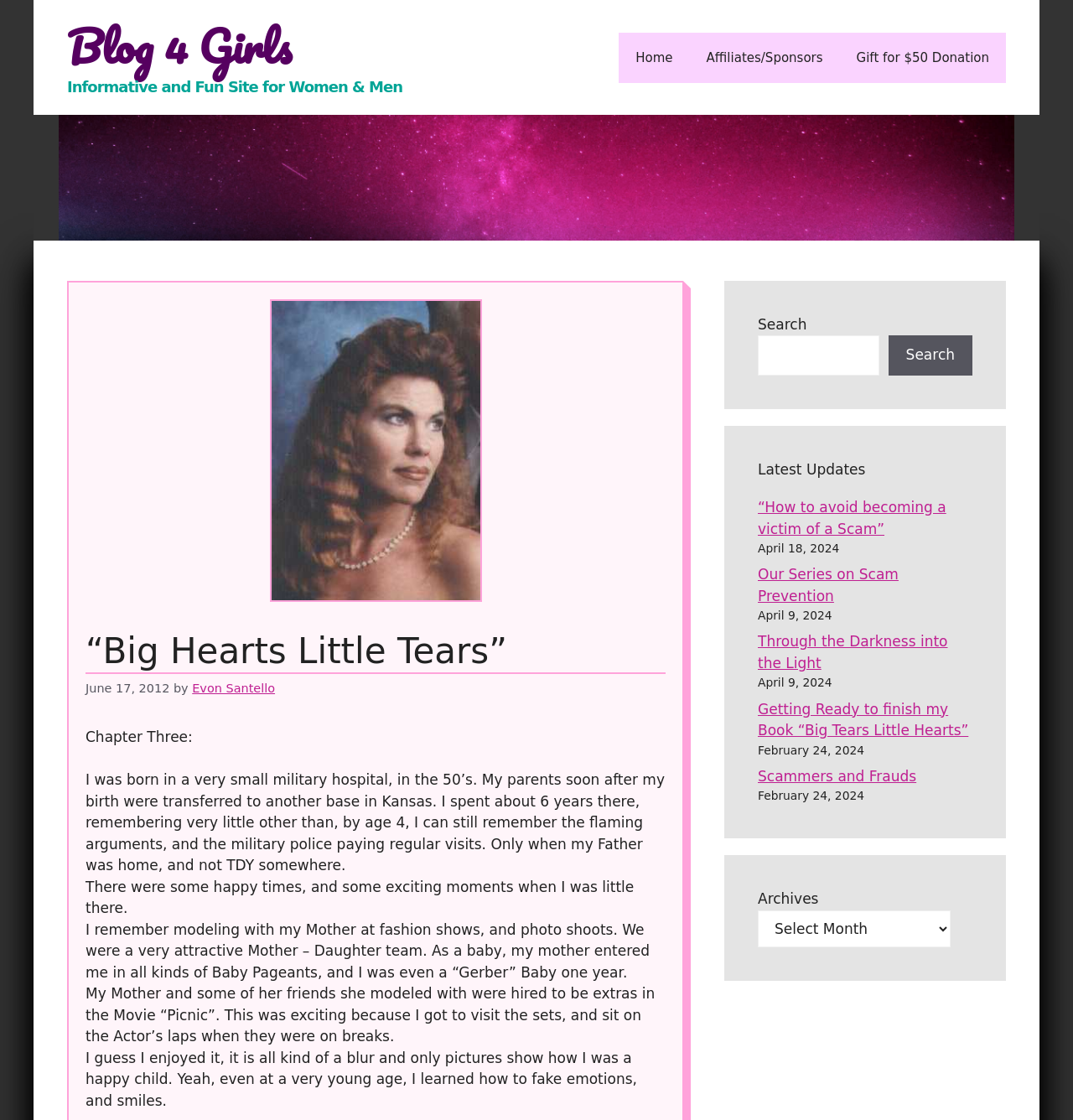Identify the bounding box coordinates of the element that should be clicked to fulfill this task: "Search for something". The coordinates should be provided as four float numbers between 0 and 1, i.e., [left, top, right, bottom].

[0.706, 0.299, 0.82, 0.335]